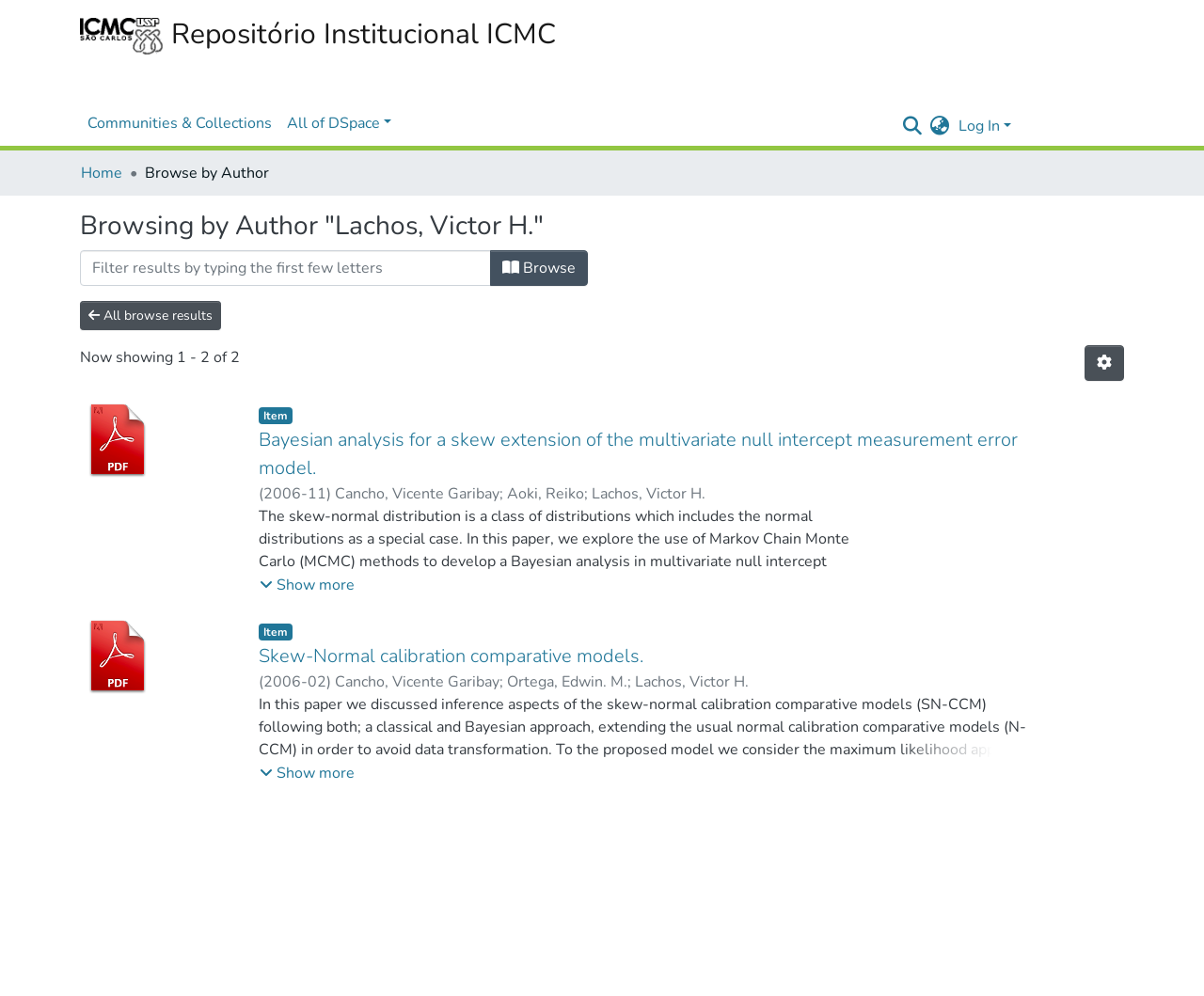From the given element description: "aria-label="Search" name="query"", find the bounding box for the UI element. Provide the coordinates as four float numbers between 0 and 1, in the order [left, top, right, bottom].

[0.744, 0.108, 0.767, 0.144]